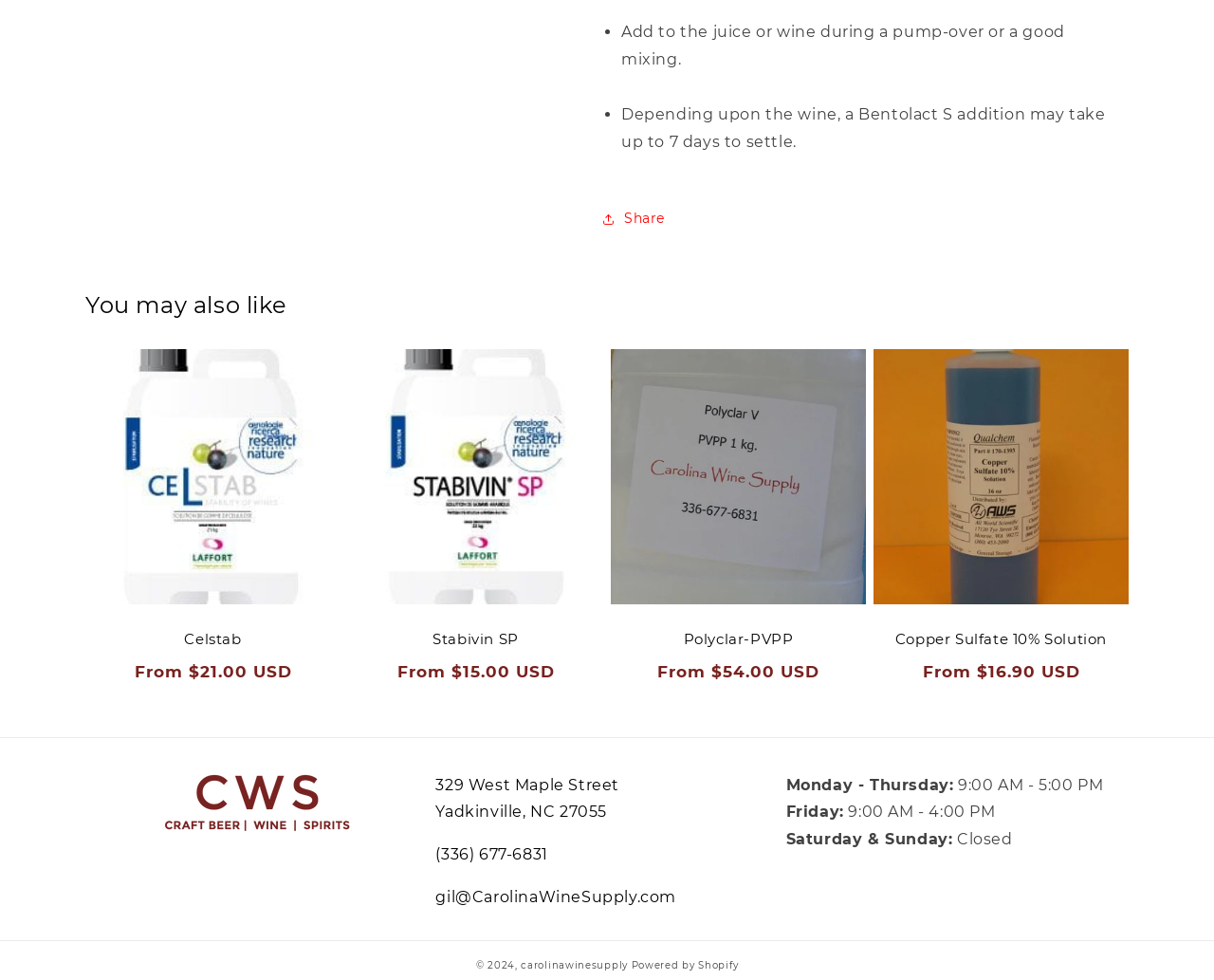What is the price range of the products?
Can you give a detailed and elaborate answer to the question?

I looked at the prices listed for each product and found the lowest price to be $15.00 for Stabivin SP and the highest price to be $54.00 for Polyclar-PVPP.